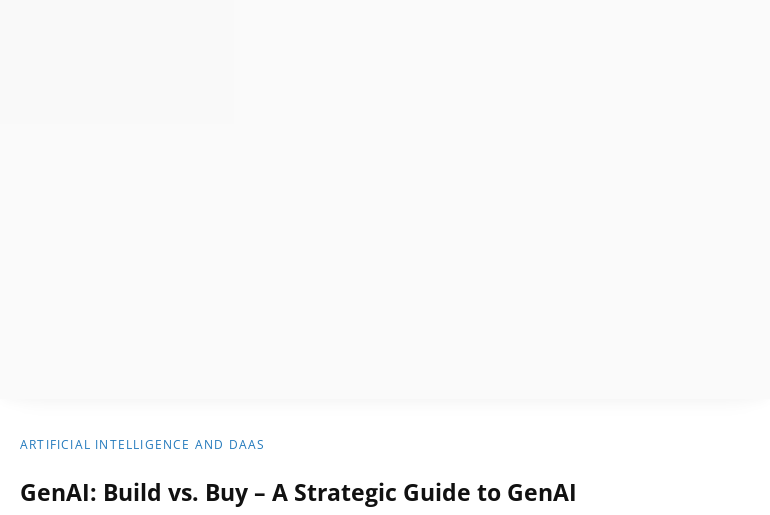Please answer the following question using a single word or phrase: 
What is the thematic connection suggested by the smaller text banner?

Data as a Service